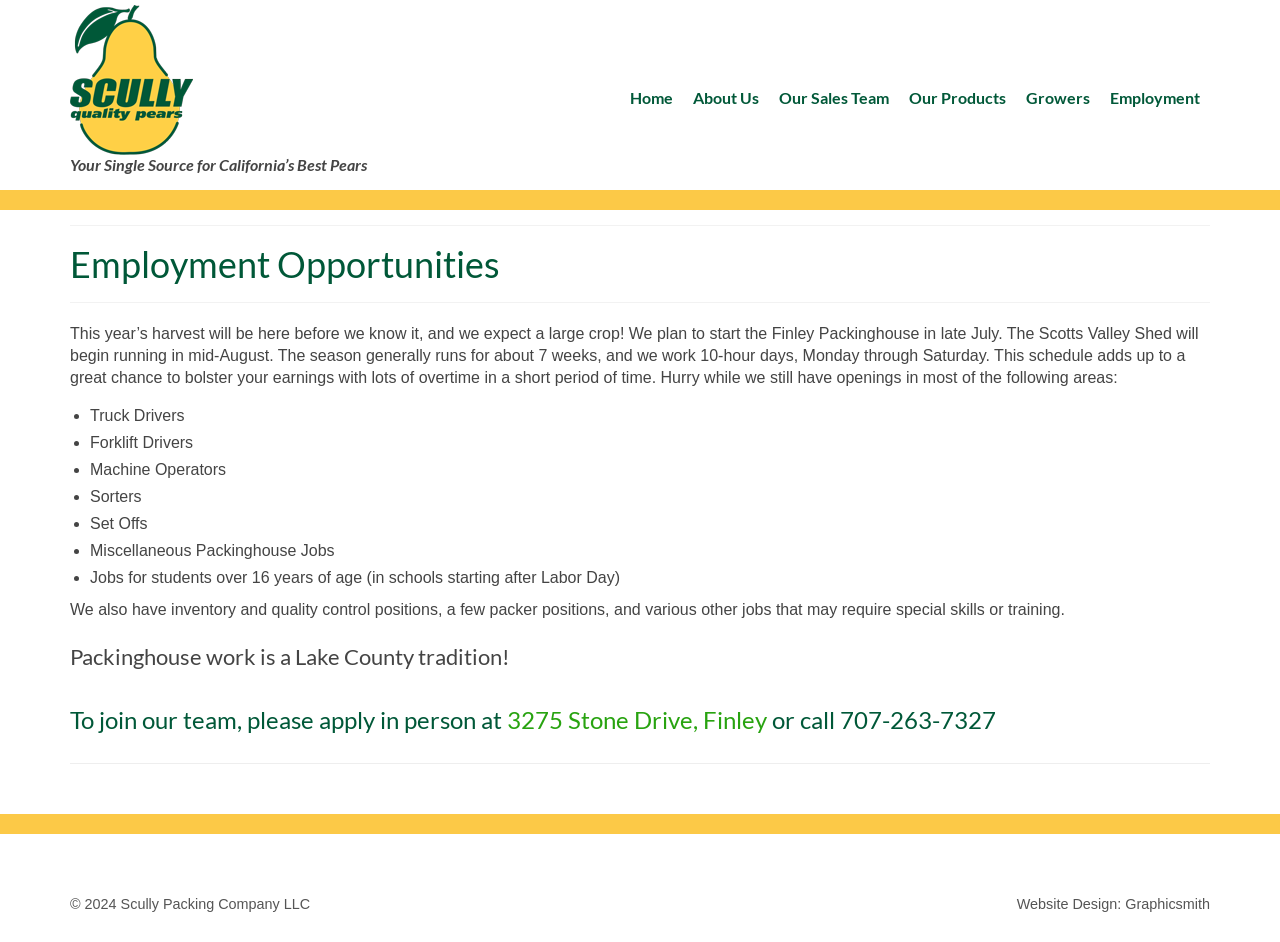Please provide the bounding box coordinates in the format (top-left x, top-left y, bottom-right x, bottom-right y). Remember, all values are floating point numbers between 0 and 1. What is the bounding box coordinate of the region described as: 3275 Stone Drive, Finley

[0.396, 0.748, 0.599, 0.779]